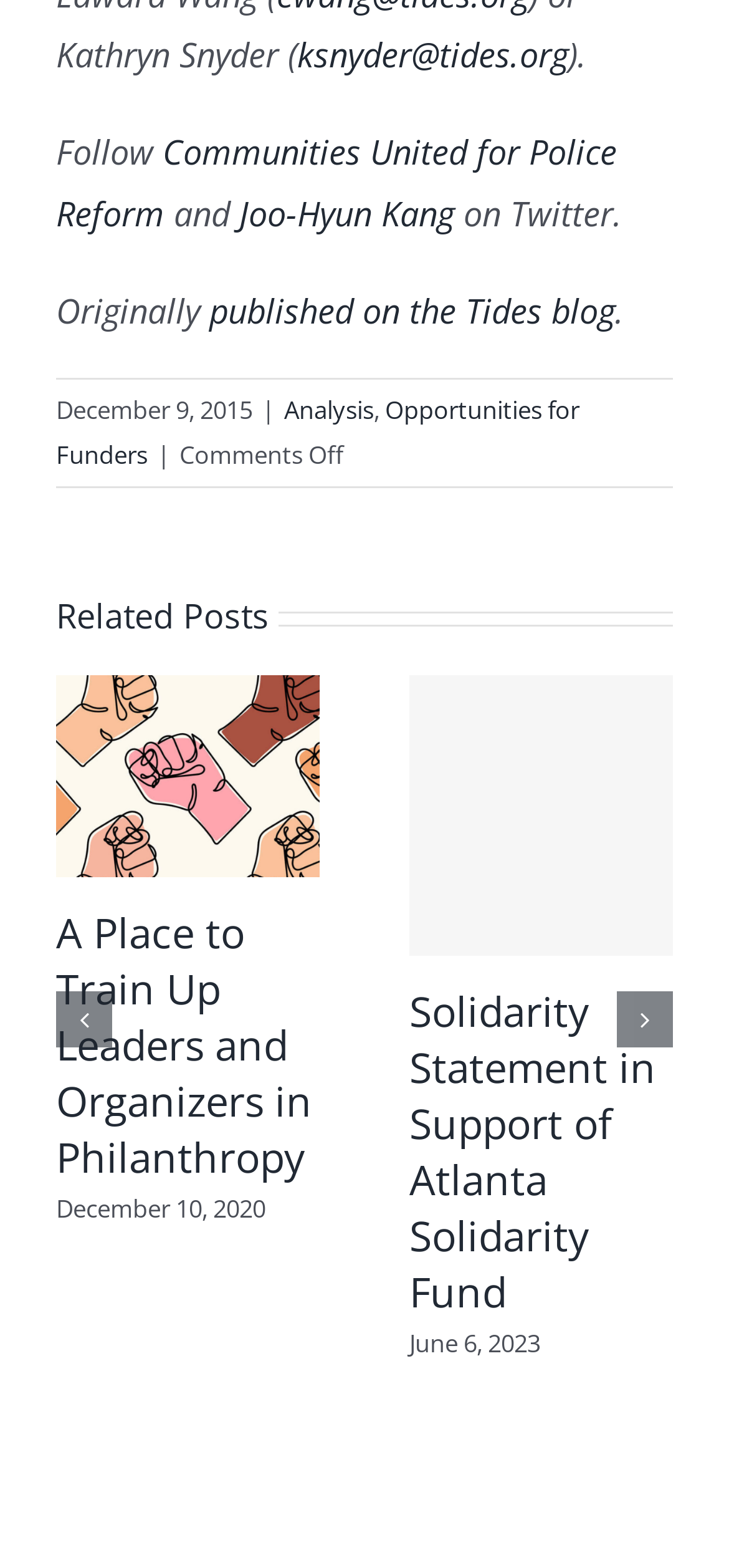Find the bounding box coordinates of the element to click in order to complete the given instruction: "Follow Communities United for Police Reform on Twitter."

[0.077, 0.083, 0.846, 0.15]